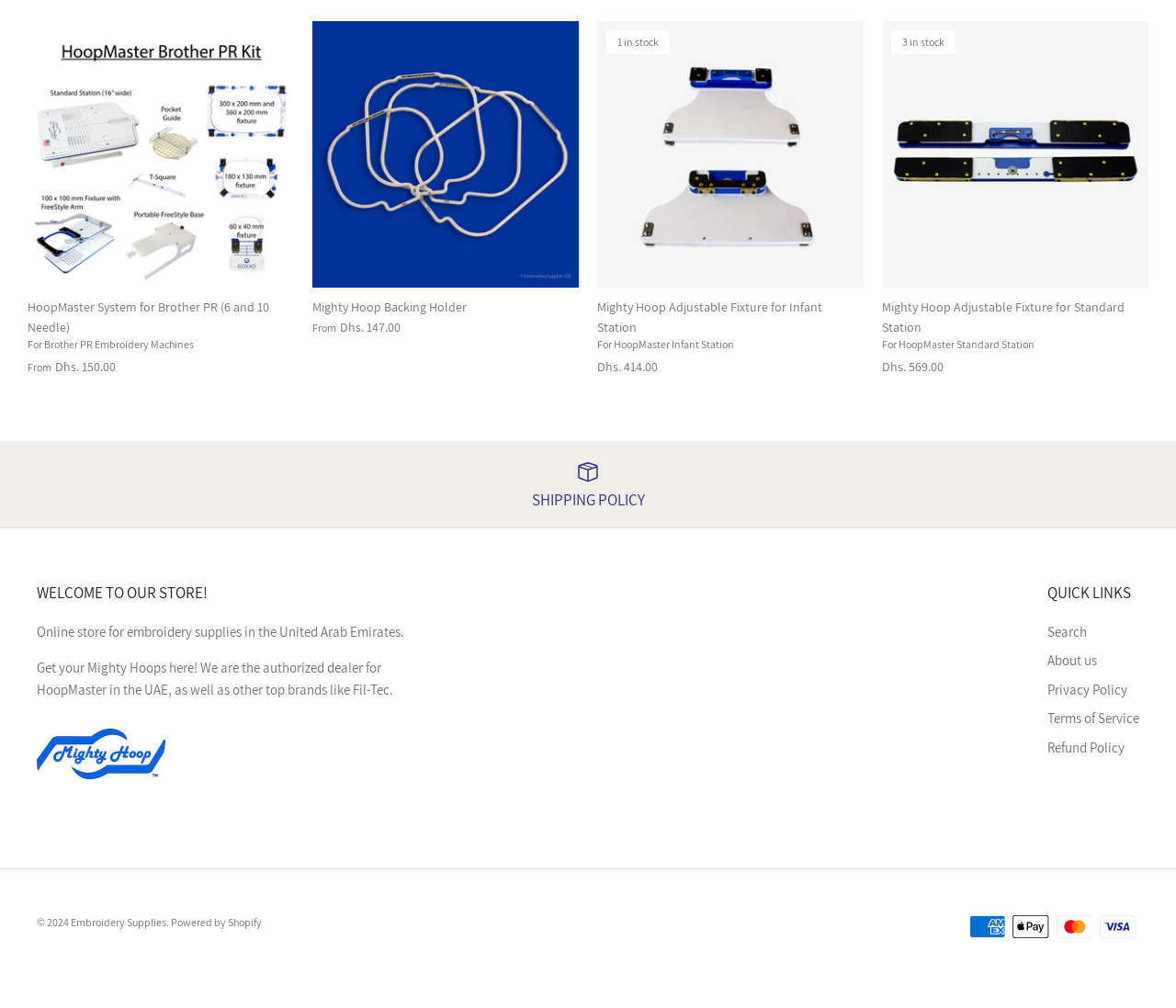Identify the bounding box of the UI component described as: "Right".

[0.227, 0.139, 0.25, 0.166]